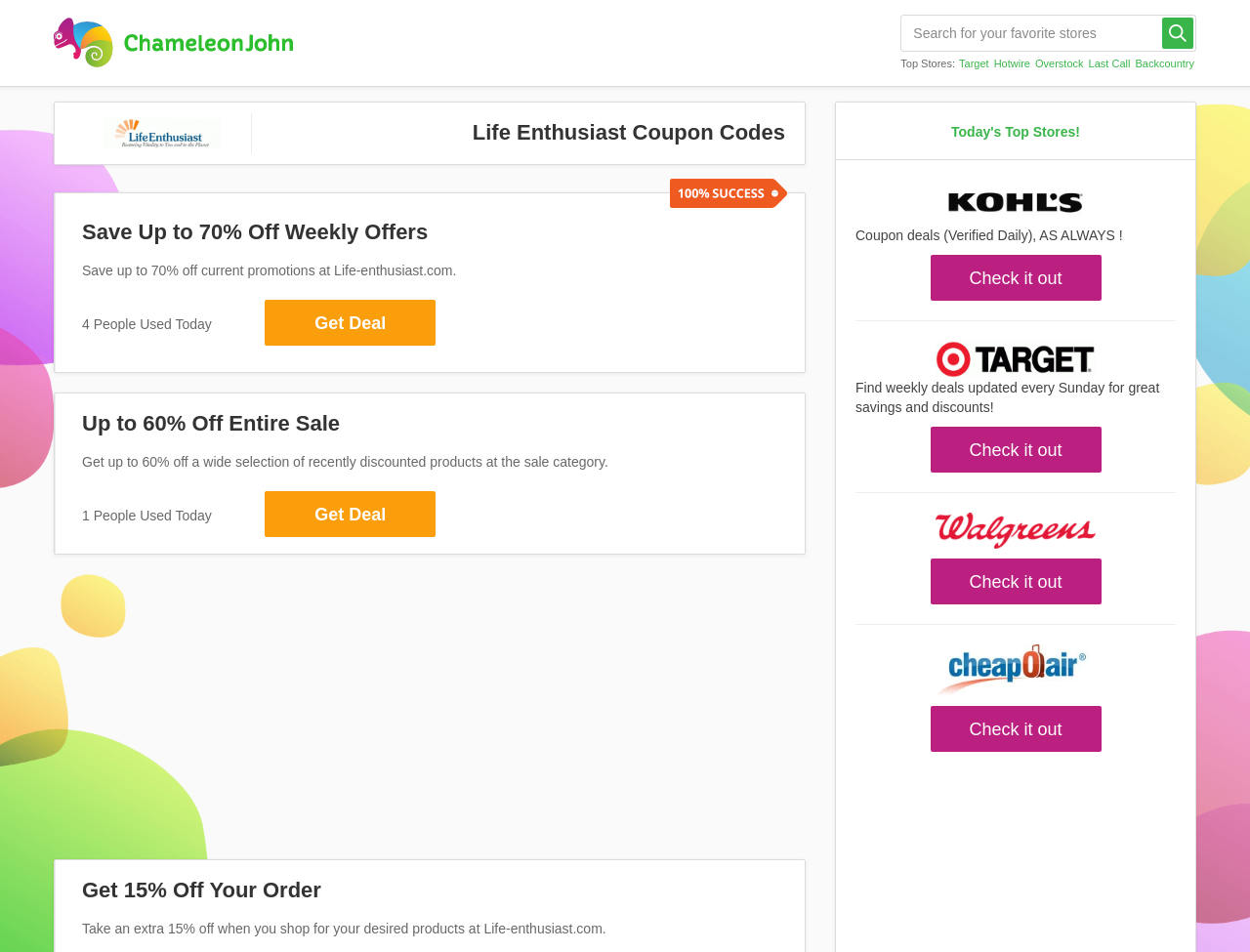Respond to the question below with a single word or phrase:
How many coupon deals are verified daily?

AS ALWAYS